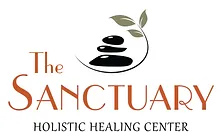Give a concise answer using one word or a phrase to the following question:
What color tone is used for the name 'The Sanctuary'?

Warm, earthy tone